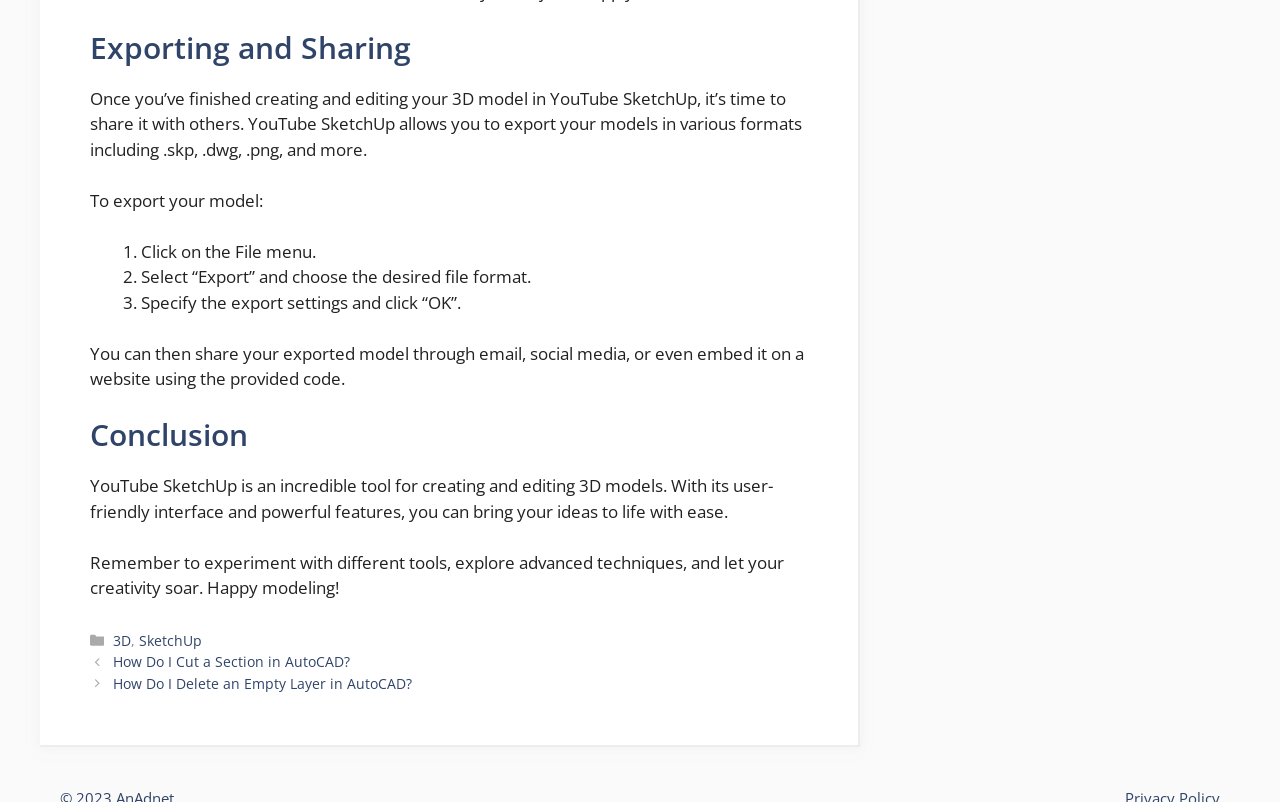What is the purpose of YouTube SketchUp?
Answer the question with a single word or phrase, referring to the image.

Create and edit 3D models